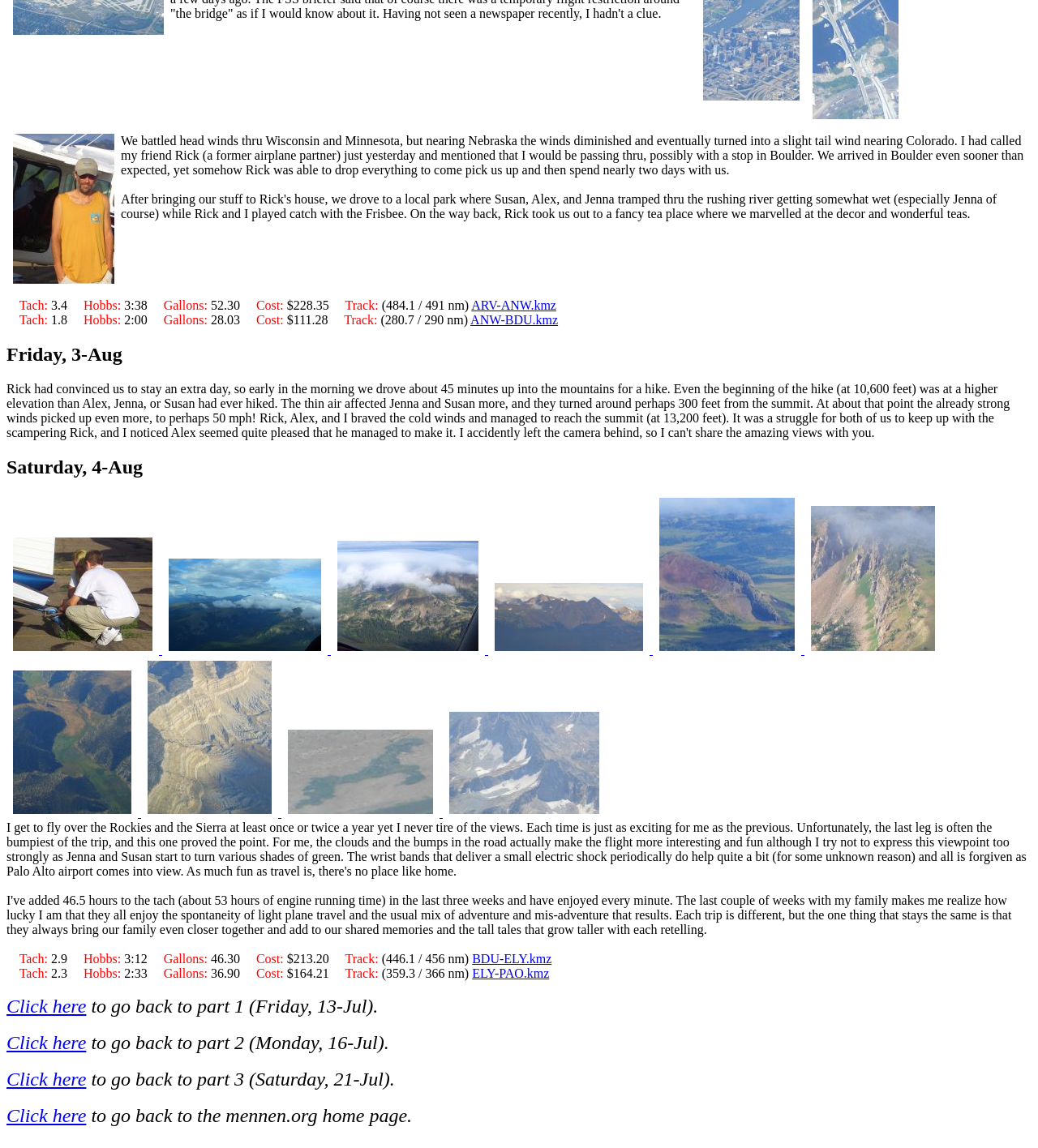Locate the bounding box coordinates of the clickable part needed for the task: "View the track details for Friday, 3-Aug".

[0.006, 0.299, 0.994, 0.318]